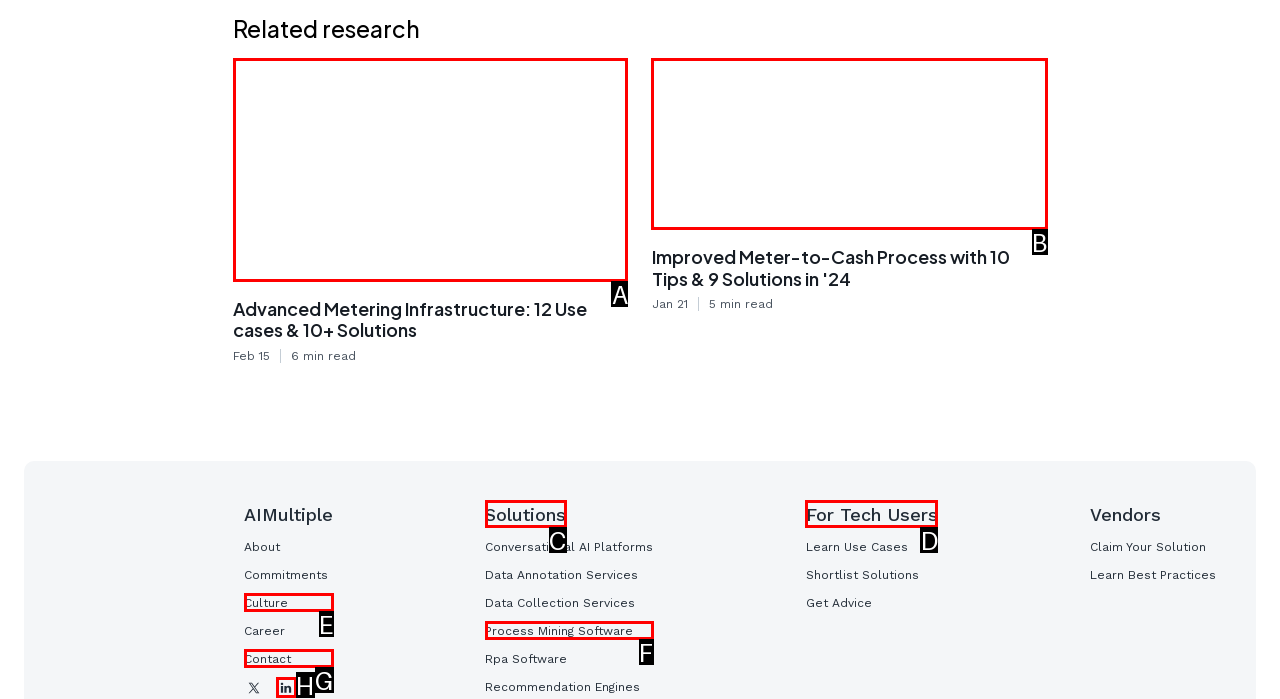Identify the appropriate lettered option to execute the following task: Click on the 'Improved Meter-to-Cash Process with 10 Tips & 9 Solutions in '24' link
Respond with the letter of the selected choice.

B